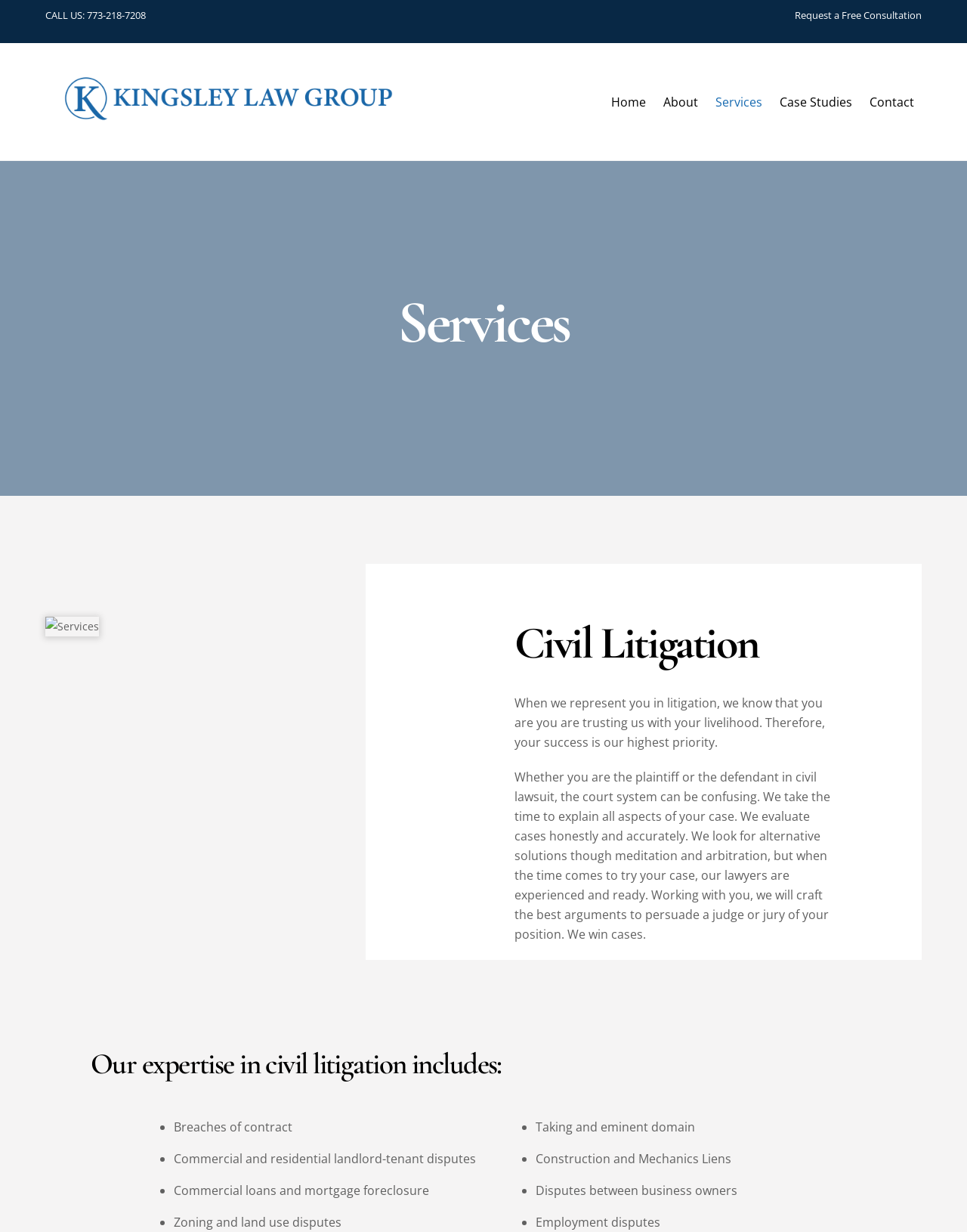Determine the bounding box coordinates of the clickable area required to perform the following instruction: "Navigate to the home page". The coordinates should be represented as four float numbers between 0 and 1: [left, top, right, bottom].

[0.624, 0.069, 0.675, 0.096]